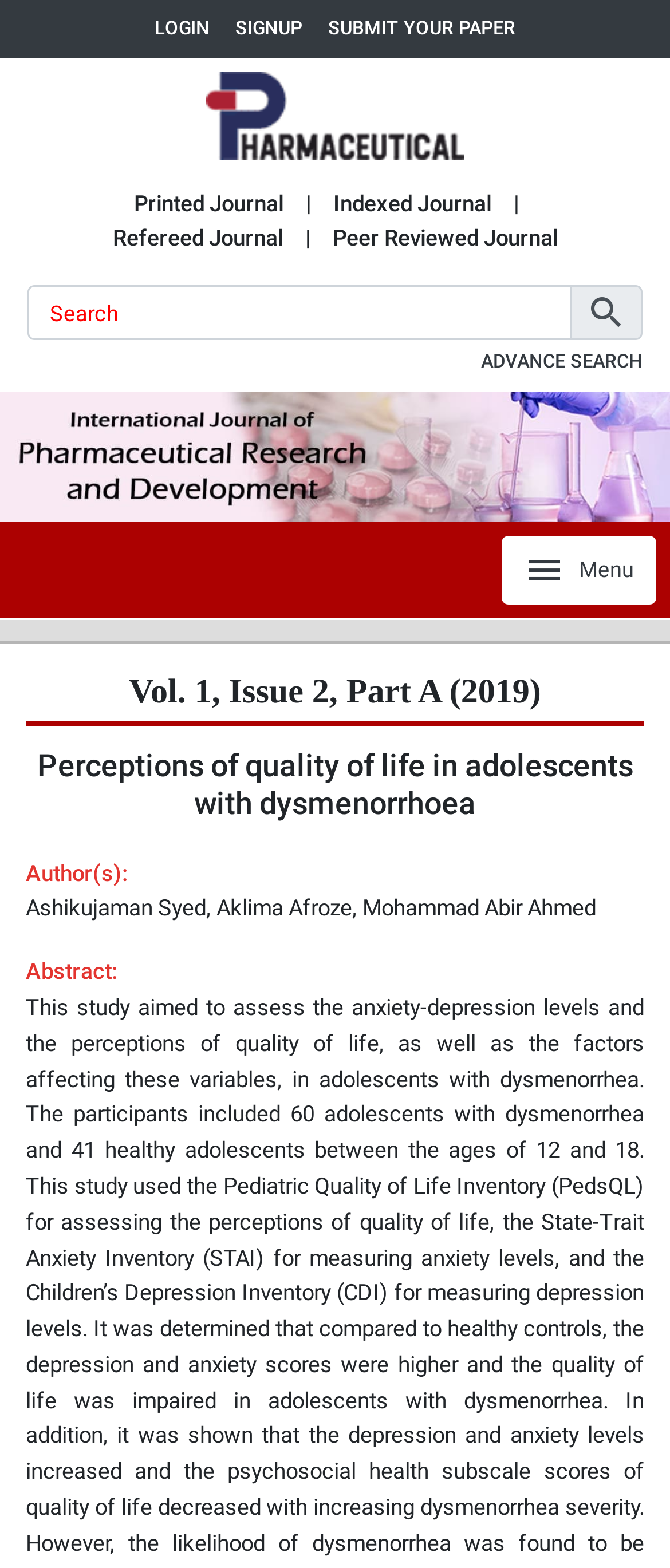From the webpage screenshot, predict the bounding box coordinates (top-left x, top-left y, bottom-right x, bottom-right y) for the UI element described here: Submit Your Paper

[0.49, 0.009, 0.769, 0.028]